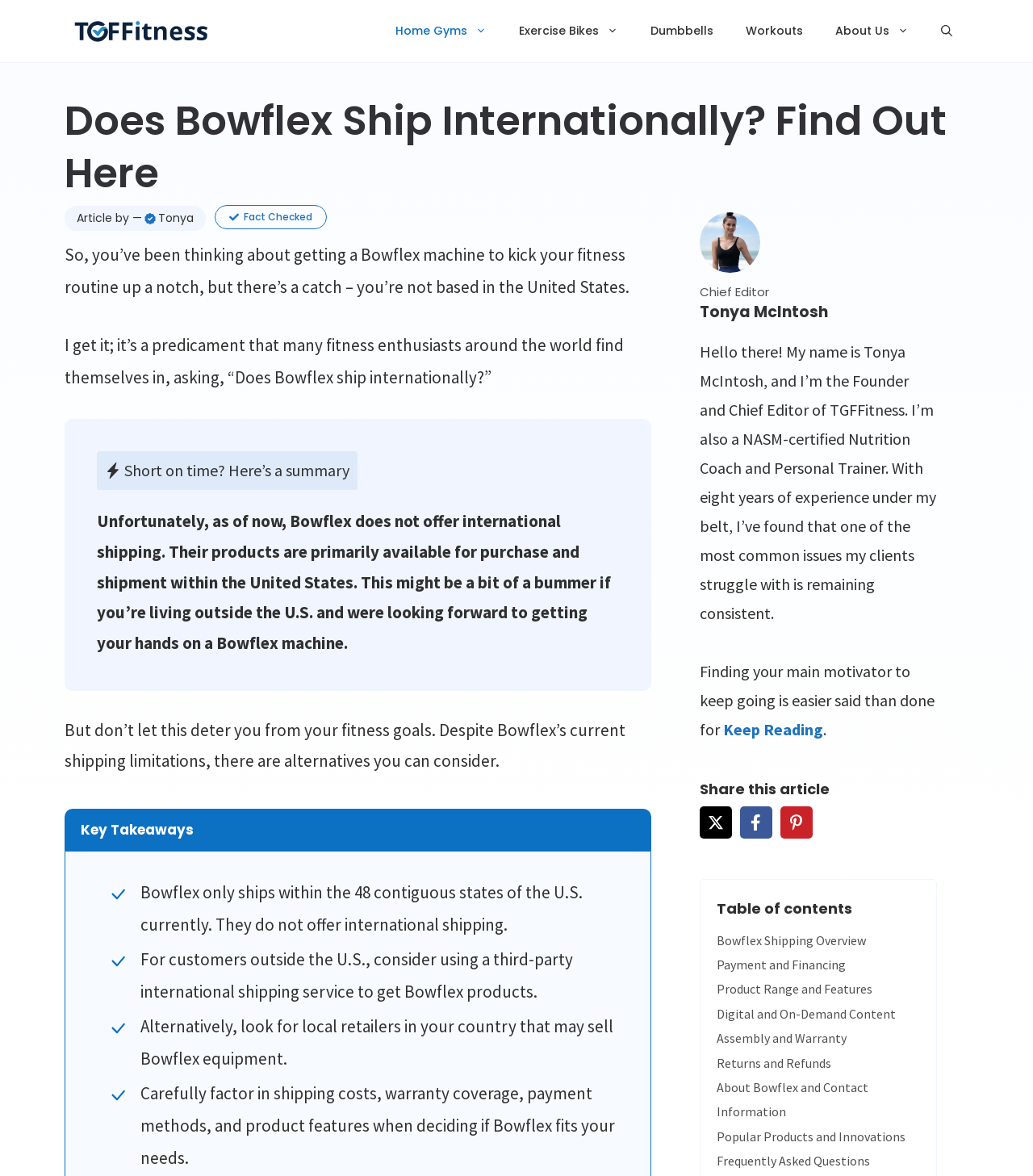Please respond to the question with a concise word or phrase:
What is the name of the website?

TGFFitness